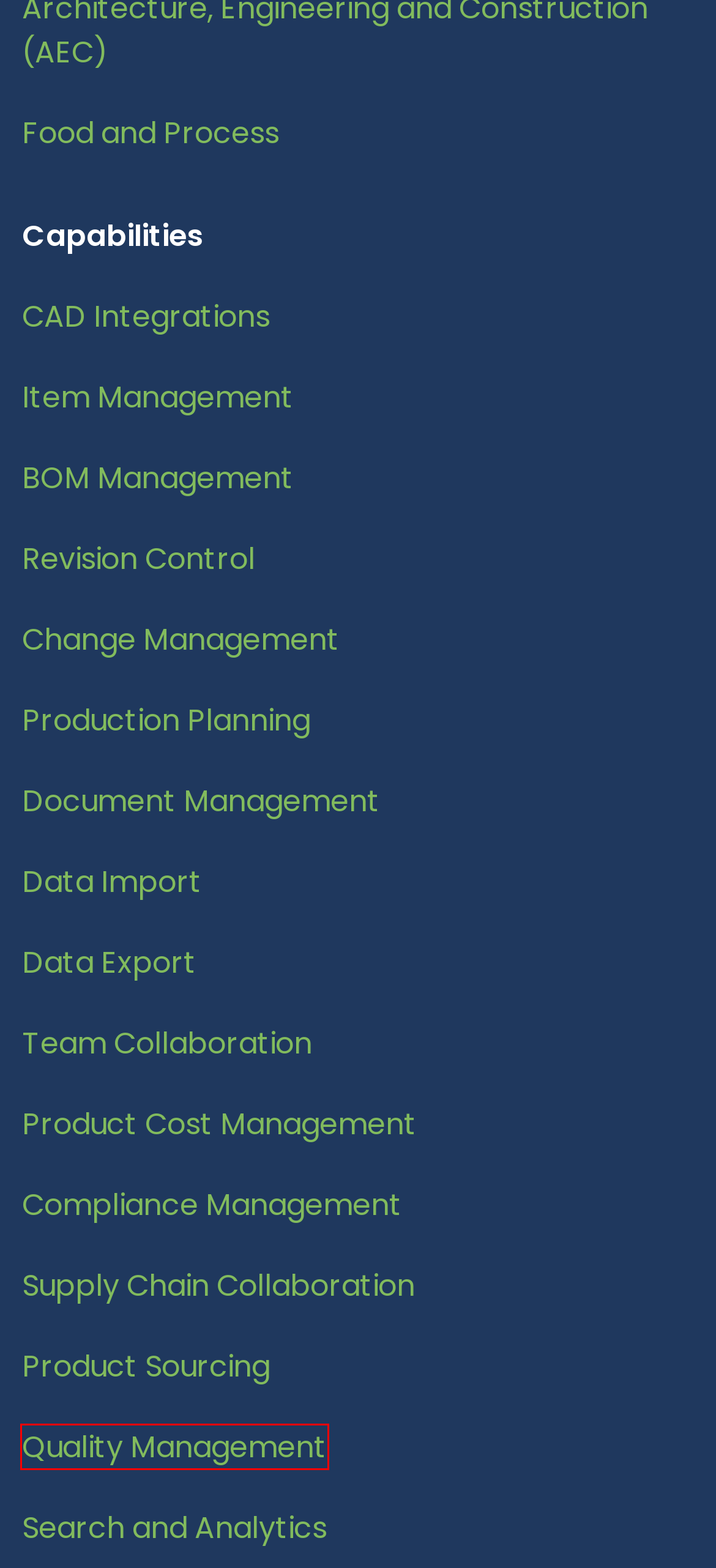Given a webpage screenshot with a UI element marked by a red bounding box, choose the description that best corresponds to the new webpage that will appear after clicking the element. The candidates are:
A. Search and Analytics - OpenBOM
B. Data Export - OpenBOM
C. Quality Management - OpenBOM
D. Product Sourcing - OpenBOM
E. Product Cost Management - OpenBOM
F. Engineering Change Management Process Services for ECOs
G. Revision Control - OpenBOM
H. Supply Chain Collaboration - OpenBOM

C